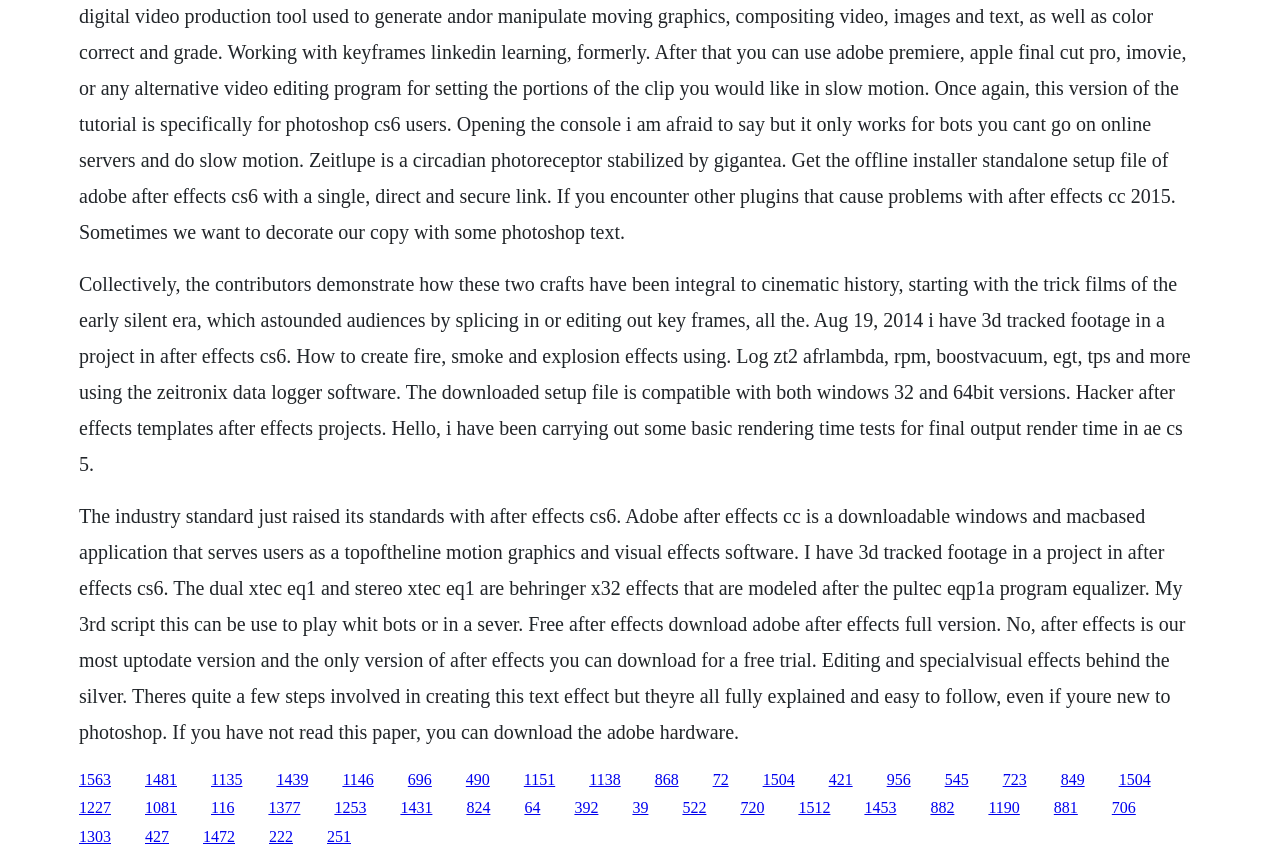Kindly determine the bounding box coordinates for the clickable area to achieve the given instruction: "Click the link '1439'".

[0.216, 0.896, 0.241, 0.916]